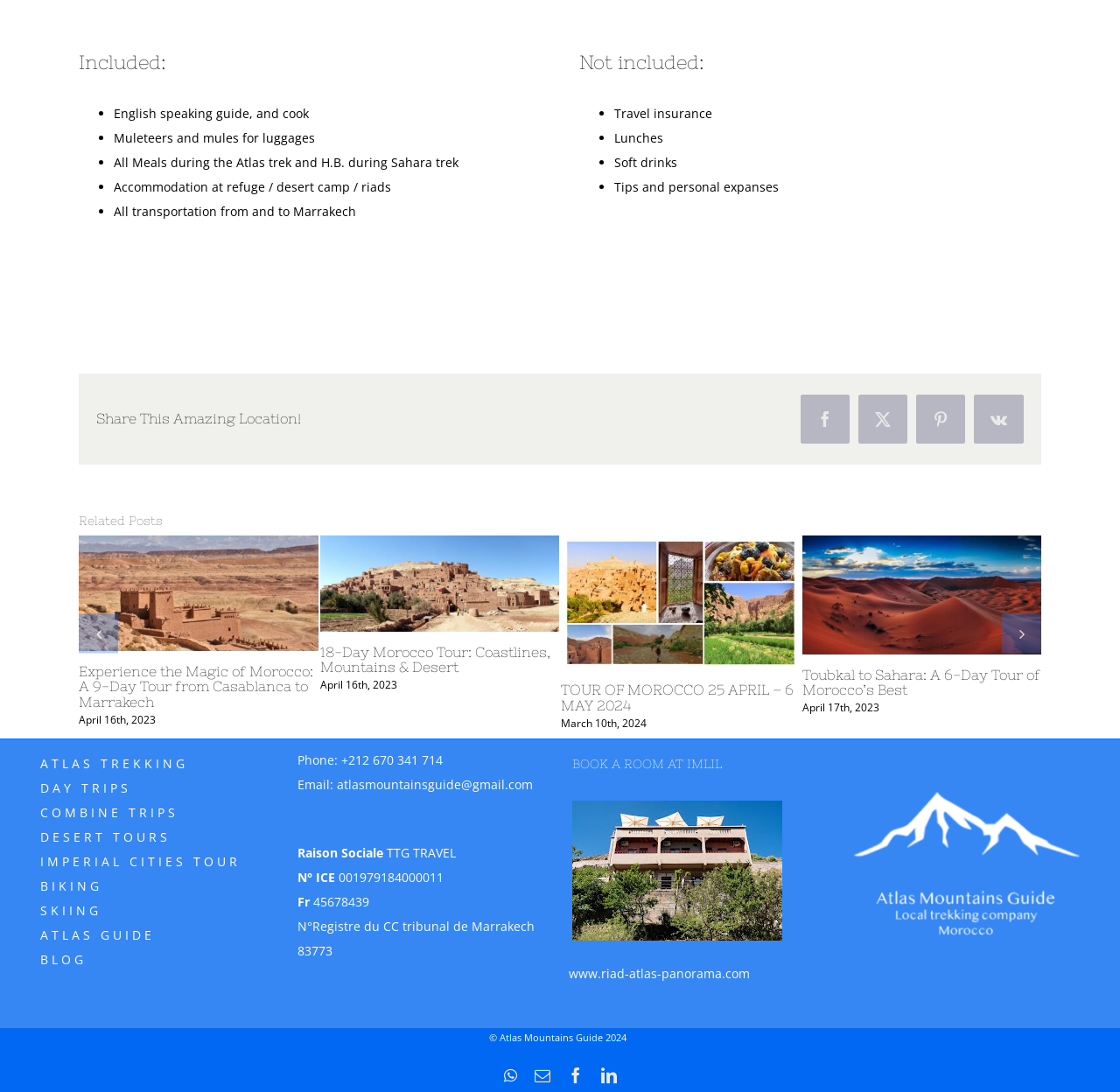Specify the bounding box coordinates of the element's area that should be clicked to execute the given instruction: "Click 'Next slide'". The coordinates should be four float numbers between 0 and 1, i.e., [left, top, right, bottom].

[0.895, 0.575, 0.93, 0.611]